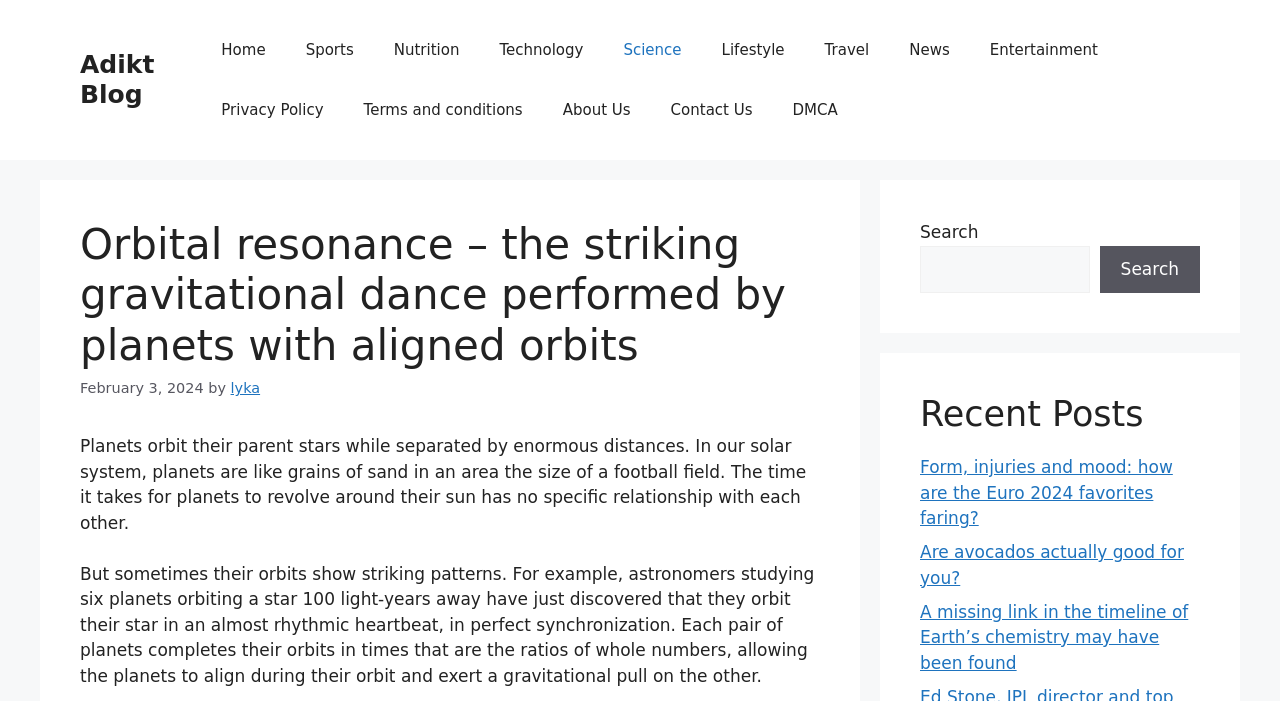Locate the UI element described by Science in the provided webpage screenshot. Return the bounding box coordinates in the format (top-left x, top-left y, bottom-right x, bottom-right y), ensuring all values are between 0 and 1.

[0.471, 0.029, 0.548, 0.114]